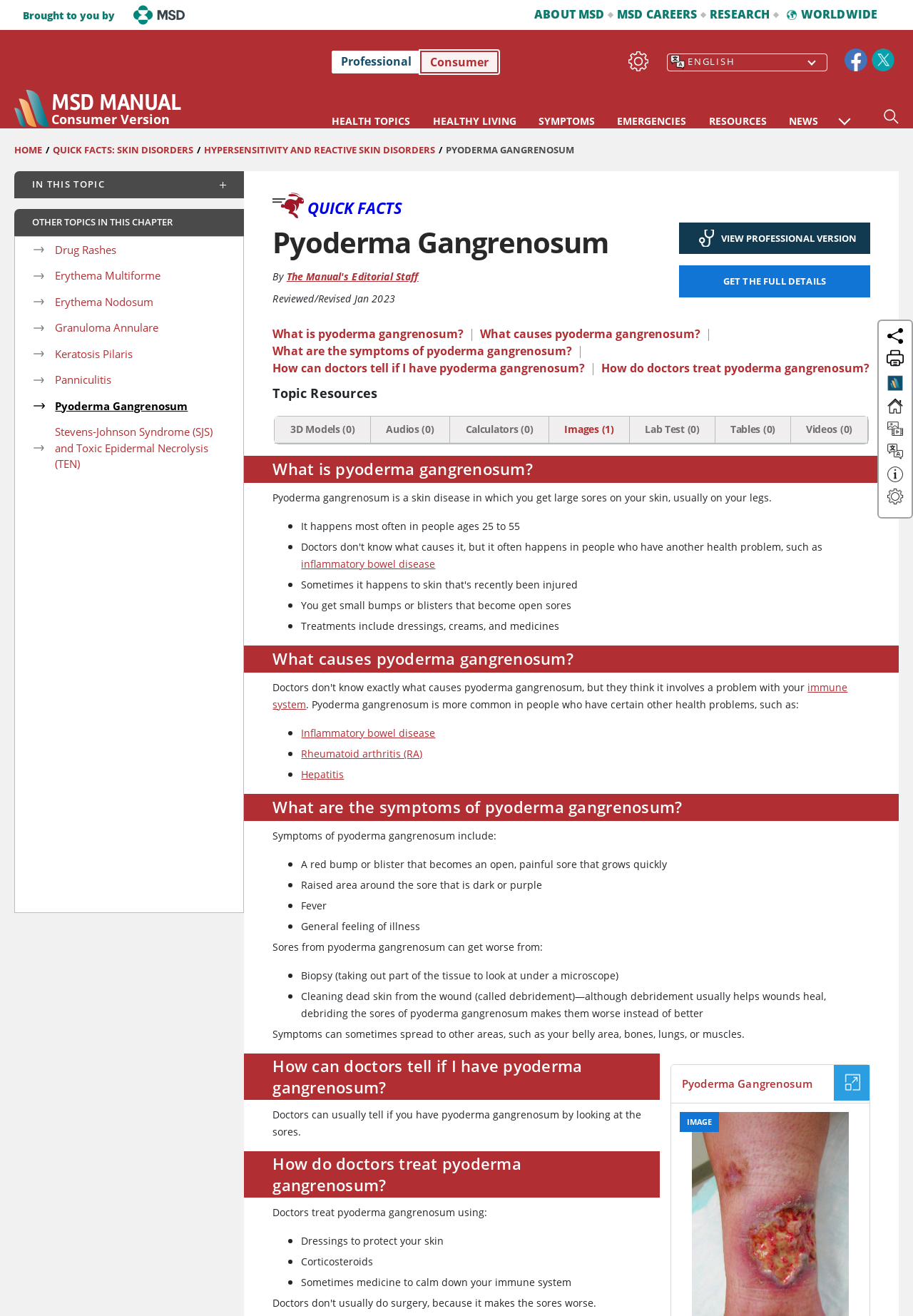Carefully observe the image and respond to the question with a detailed answer:
What is the language of the webpage?

I found this answer by looking at the language selector dropdown at the top right corner of the webpage, which is currently set to 'ENGLISH'.